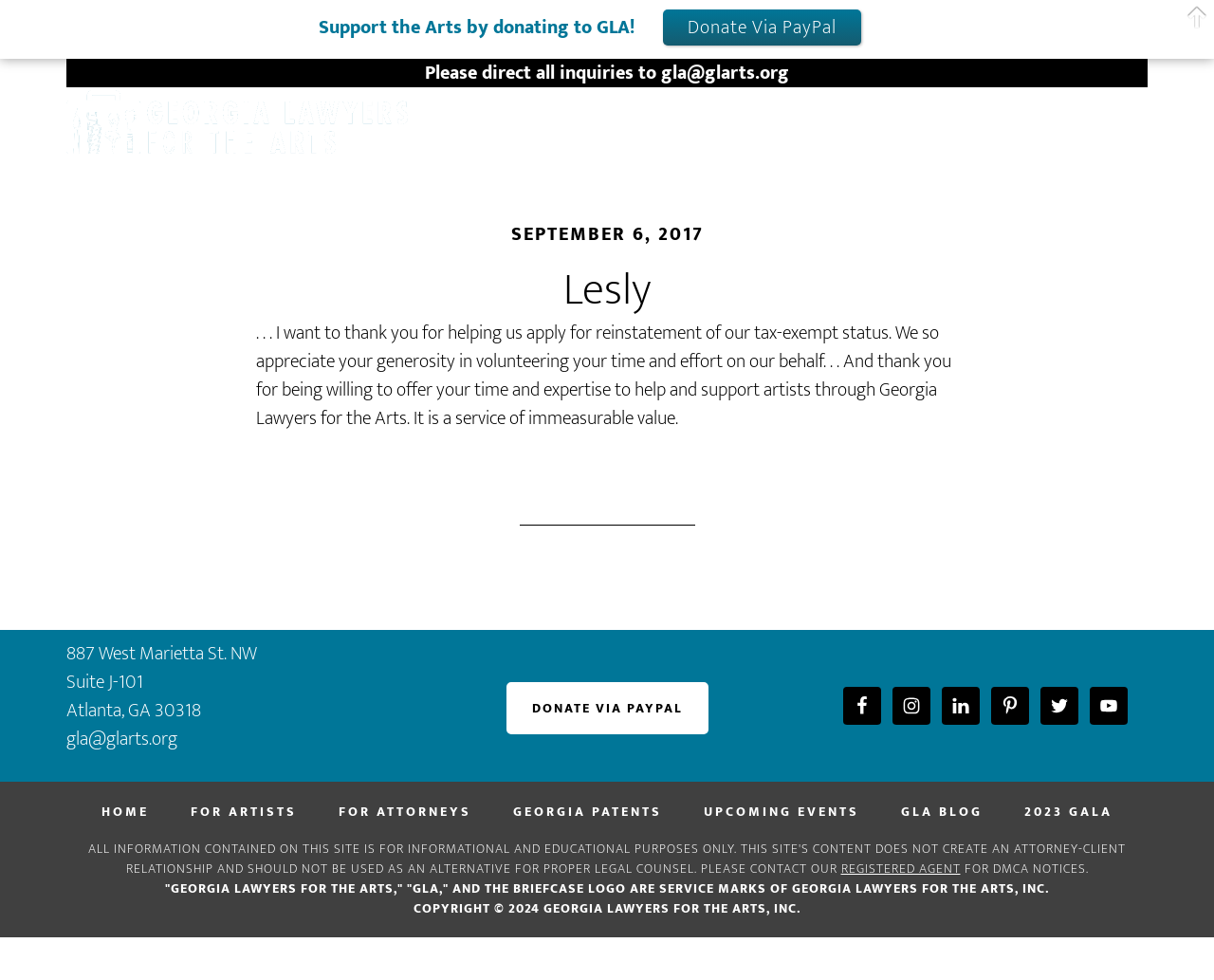Convey a detailed summary of the webpage, mentioning all key elements.

The webpage appears to be the website of Georgia Lawyers for the Arts, a non-profit organization that provides legal services to artists. At the top of the page, there are two "Skip to" links, one for main content and one for the footer. Below these links, there is a contact information section with a static text "Please direct all inquiries to" followed by an email link "gla@glarts.org".

The main navigation menu is located below the contact information section, with links to "ABOUT", "FOR ARTISTS", "FOR ATTORNEYS", "GLA RESOURCES", "GEORGIA PATENTS", "2023 ANNUAL GALA", and "UPCOMING EVENTS". 

The main content area is divided into two sections. The first section has a header with the title "Lesly" and a time stamp "SEPTEMBER 6, 2017". Below the header, there is a paragraph of text expressing gratitude for helping the organization apply for reinstatement of their tax-exempt status. 

The second section appears to be a footer area, with the organization's address, email, and social media links to Facebook, Instagram, LinkedIn, Pinterest, Twitter, and YouTube. There is also a "DONATE VIA PAYPAL" link and a section with copyright information and a service mark notice.

At the very bottom of the page, there is a secondary navigation menu with links to "HOME", "FOR ARTISTS", "FOR ATTORNEYS", "GEORGIA PATENTS", "UPCOMING EVENTS", "GLA BLOG", and "2023 GALA". Additionally, there are links to "REGISTERED AGENT" and "DMCA NOTICES", as well as a copyright notice and a call to action to support the arts by donating to GLA.